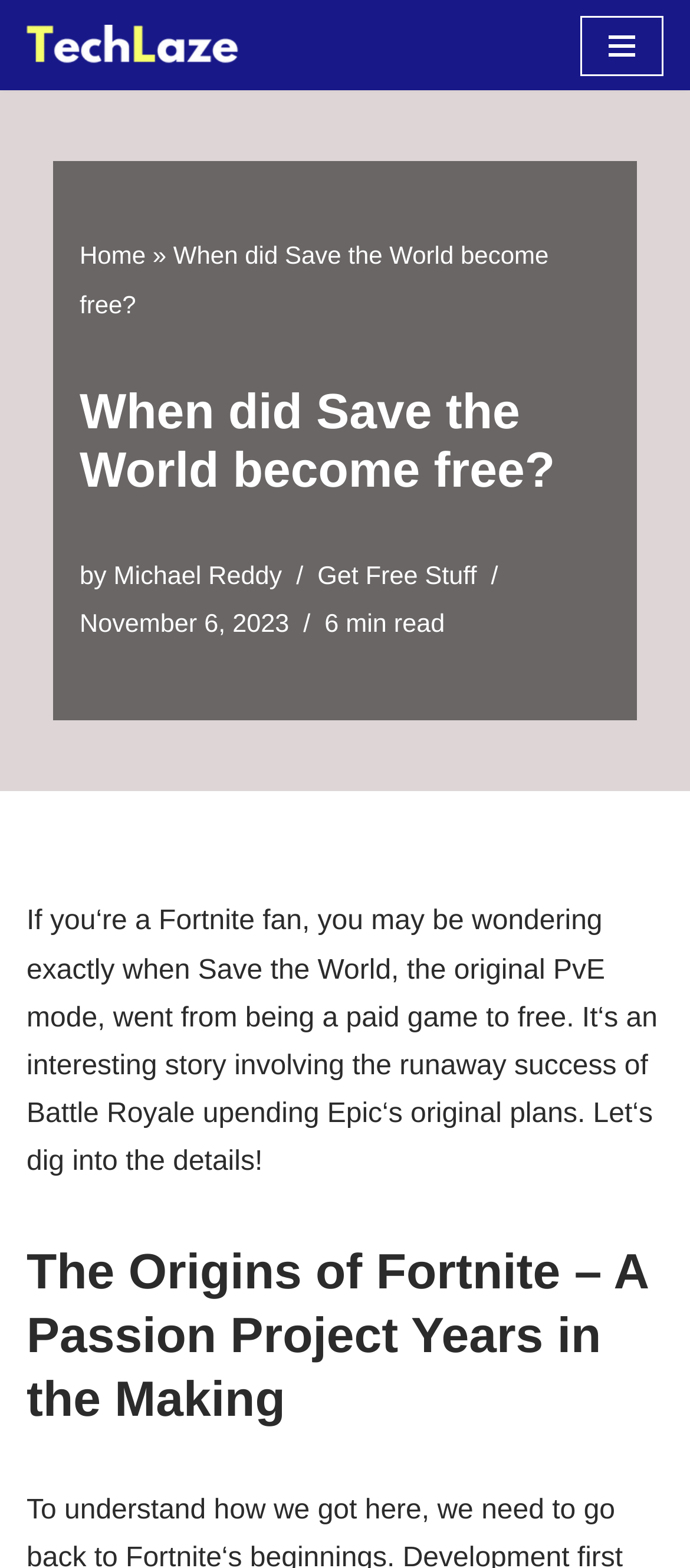Who is the author of the article?
Please give a detailed and elaborate answer to the question based on the image.

The author of the article is mentioned in the text 'by Michael Reddy', which is located below the heading and above the publication date.